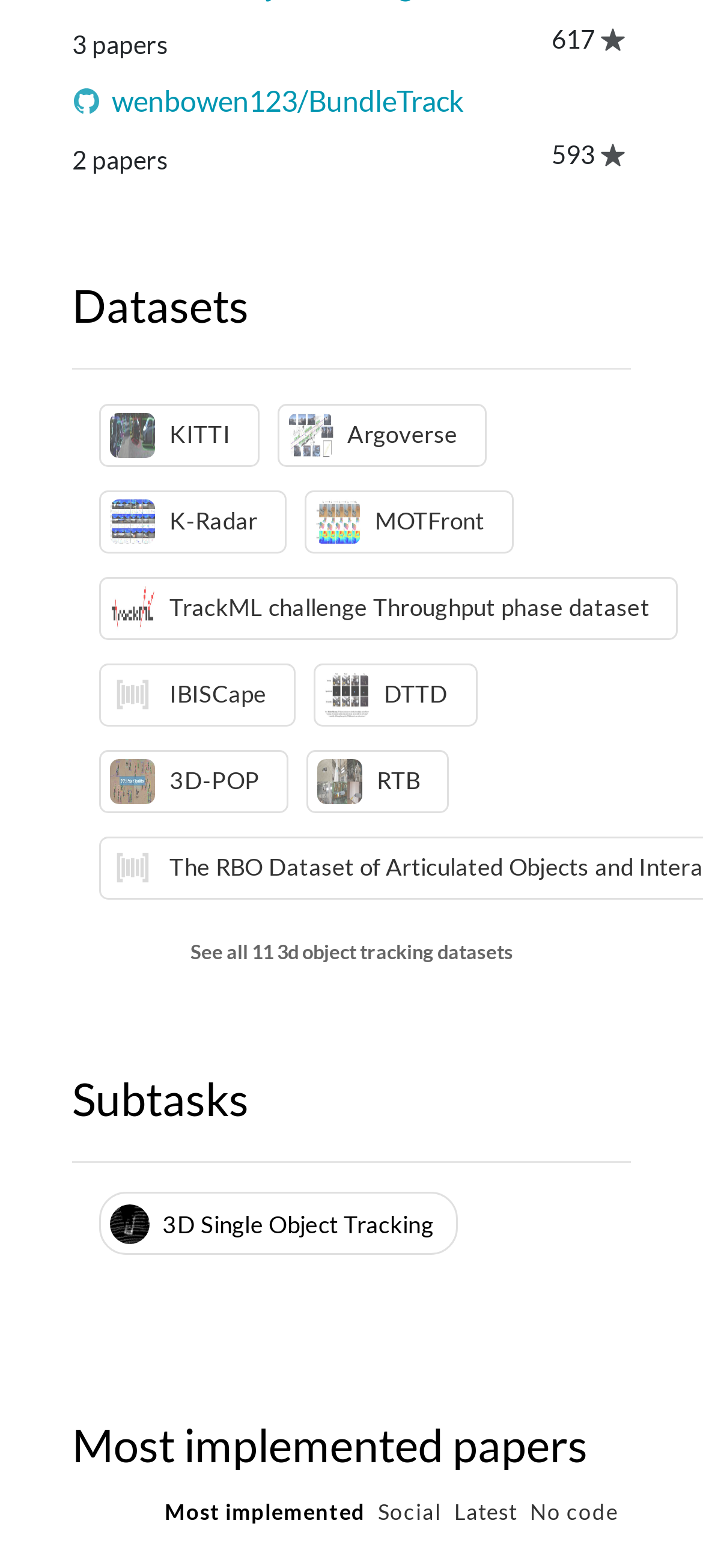Find the bounding box coordinates for the area that should be clicked to accomplish the instruction: "Filter papers by 'Most implemented'".

[0.235, 0.954, 0.52, 0.975]